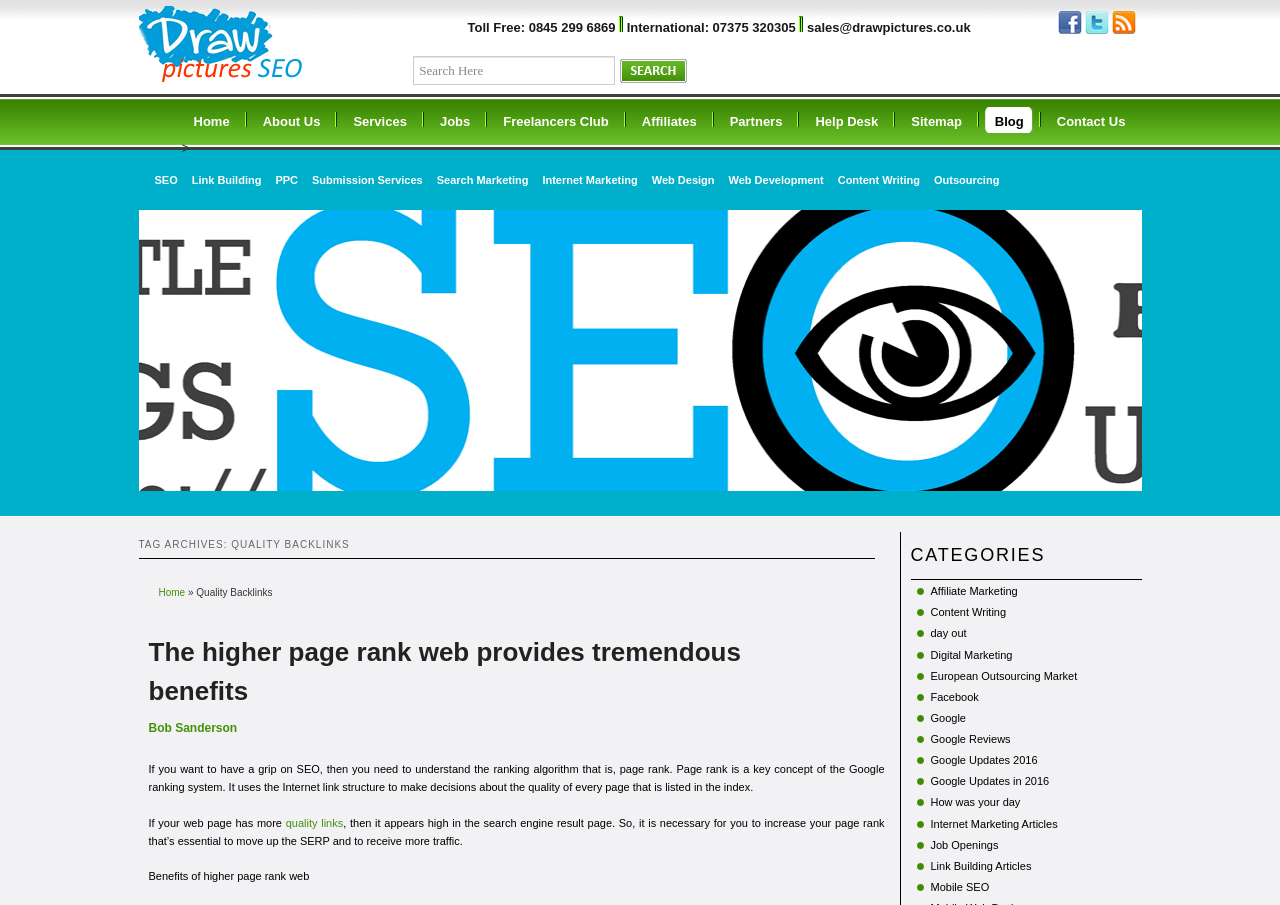Please identify the bounding box coordinates of the element on the webpage that should be clicked to follow this instruction: "Visit the Facebook page". The bounding box coordinates should be given as four float numbers between 0 and 1, formatted as [left, top, right, bottom].

[0.826, 0.023, 0.847, 0.042]